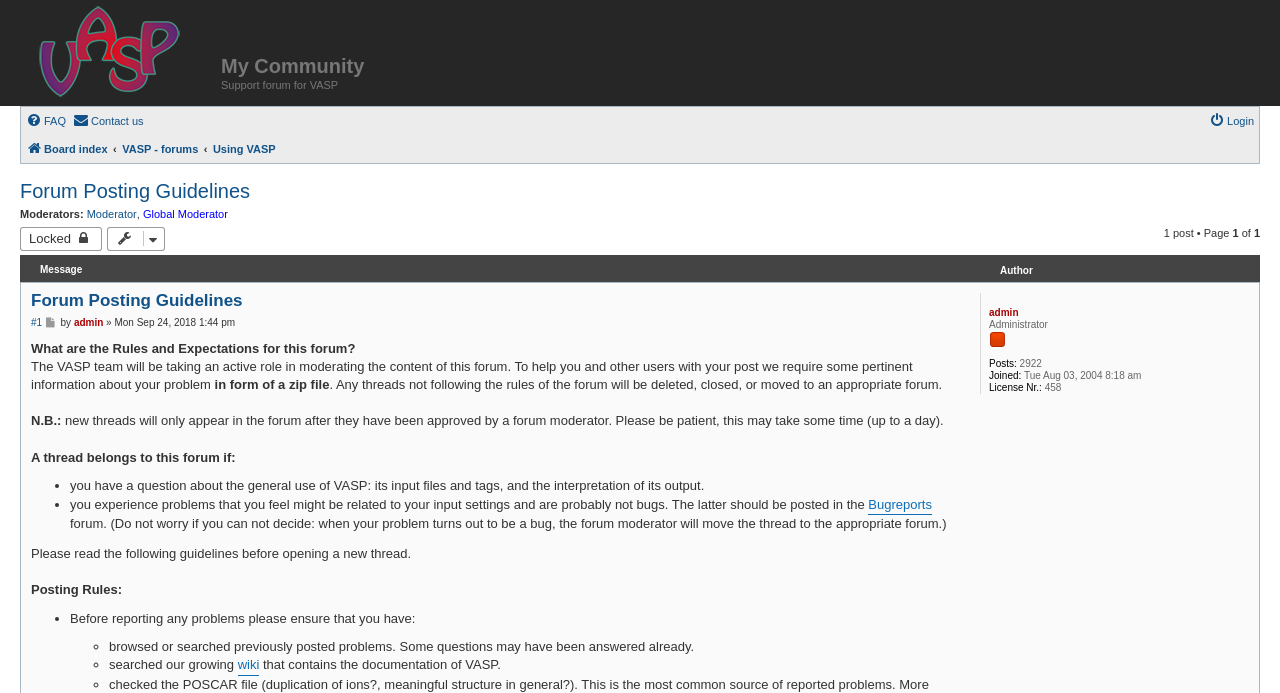Who is the moderator of this forum?
Refer to the image and provide a thorough answer to the question.

The moderators of this forum are listed below the 'Forum Posting Guidelines' heading. They are 'Moderator' and 'Global Moderator', as indicated by the links with these titles.